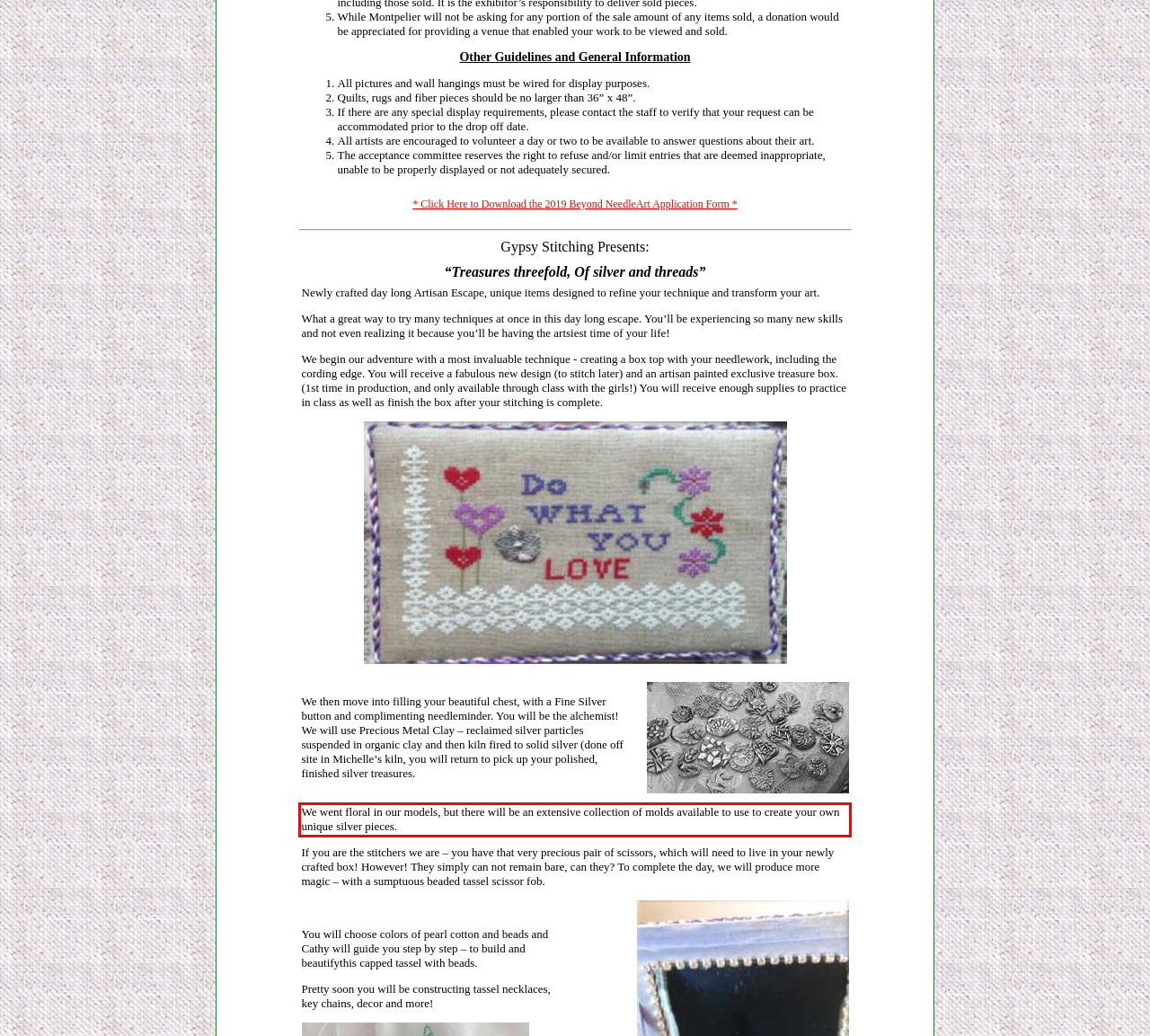You are presented with a webpage screenshot featuring a red bounding box. Perform OCR on the text inside the red bounding box and extract the content.

We went floral in our models, but there will be an extensive collection of molds available to use to create your own unique silver pieces.